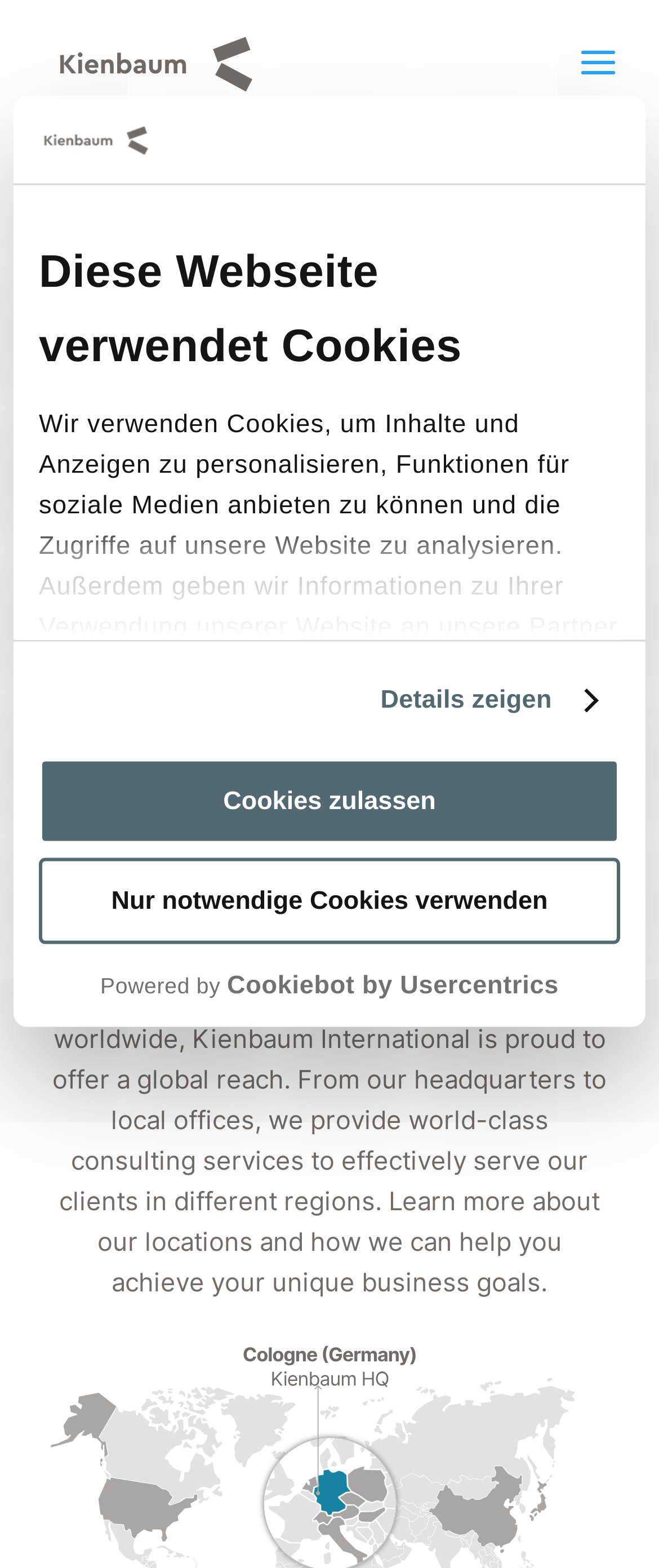How many people work at Kienbaum?
Refer to the image and provide a one-word or short phrase answer.

650+